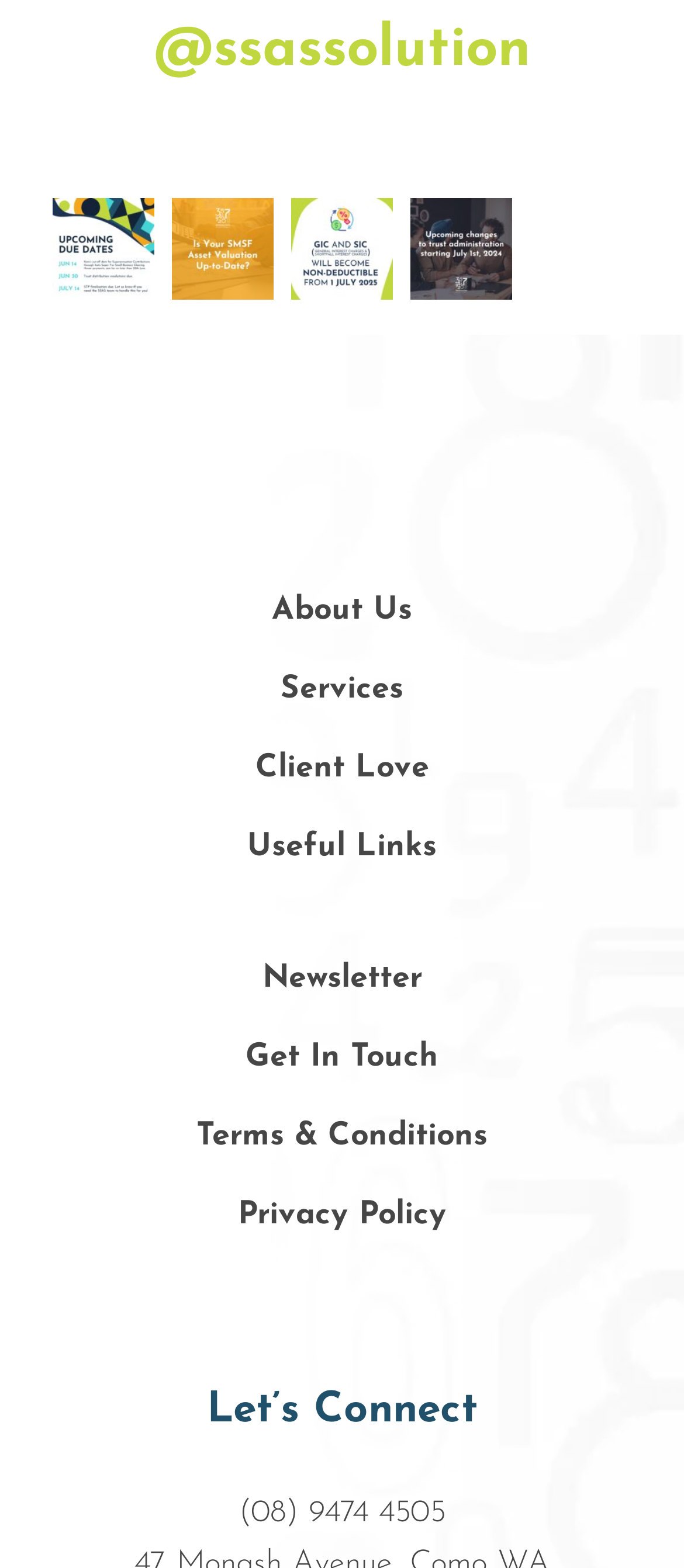Use the details in the image to answer the question thoroughly: 
What is the image on the webpage for?

The image on the webpage, with ID 85, has no OCR text or description, and its bounding box coordinates [0.499, 0.33, 0.501, 0.331] indicate it is a small image. It is likely used for decorative purposes.